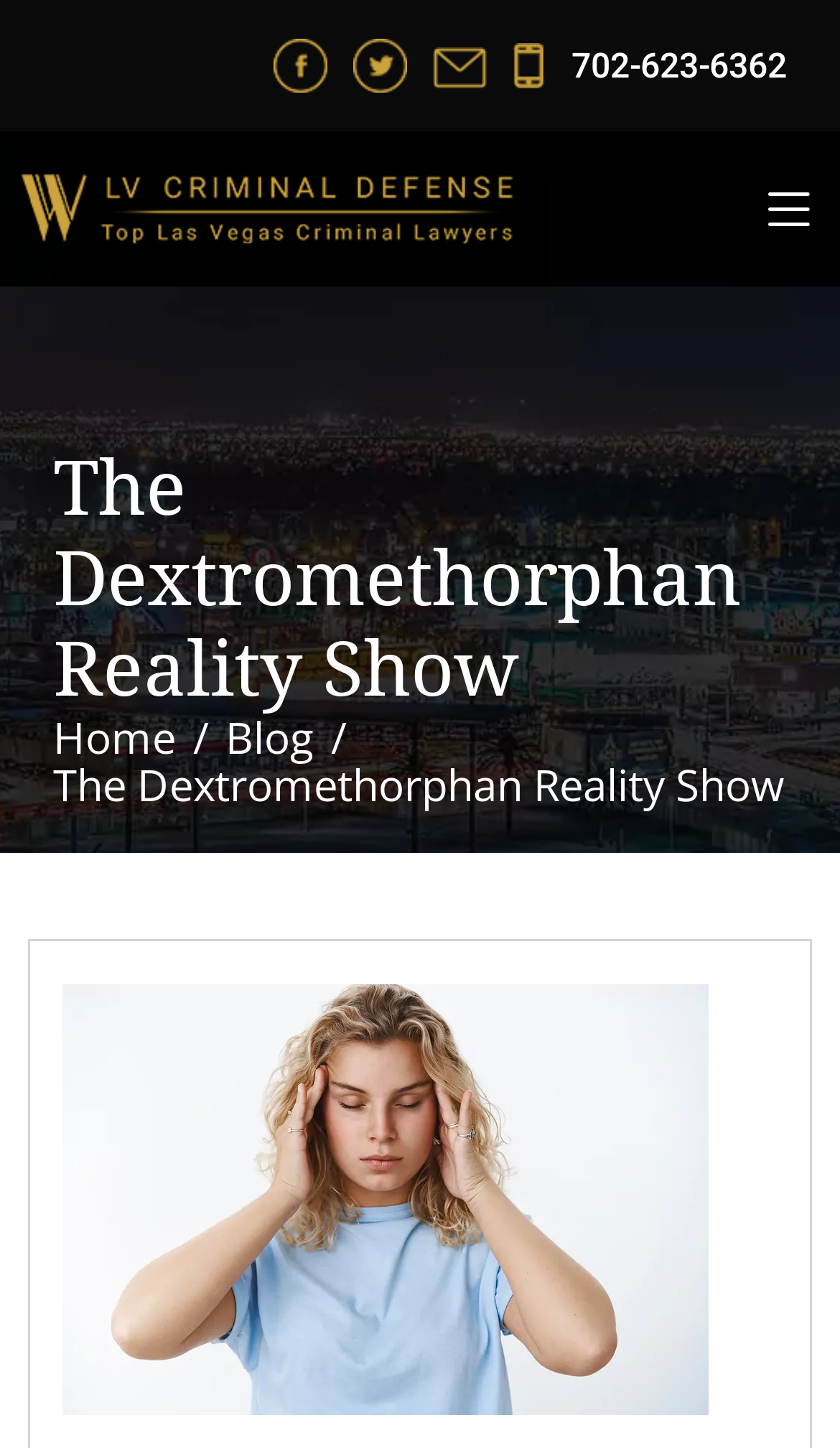Is there a Facebook link?
Give a single word or phrase answer based on the content of the image.

Yes